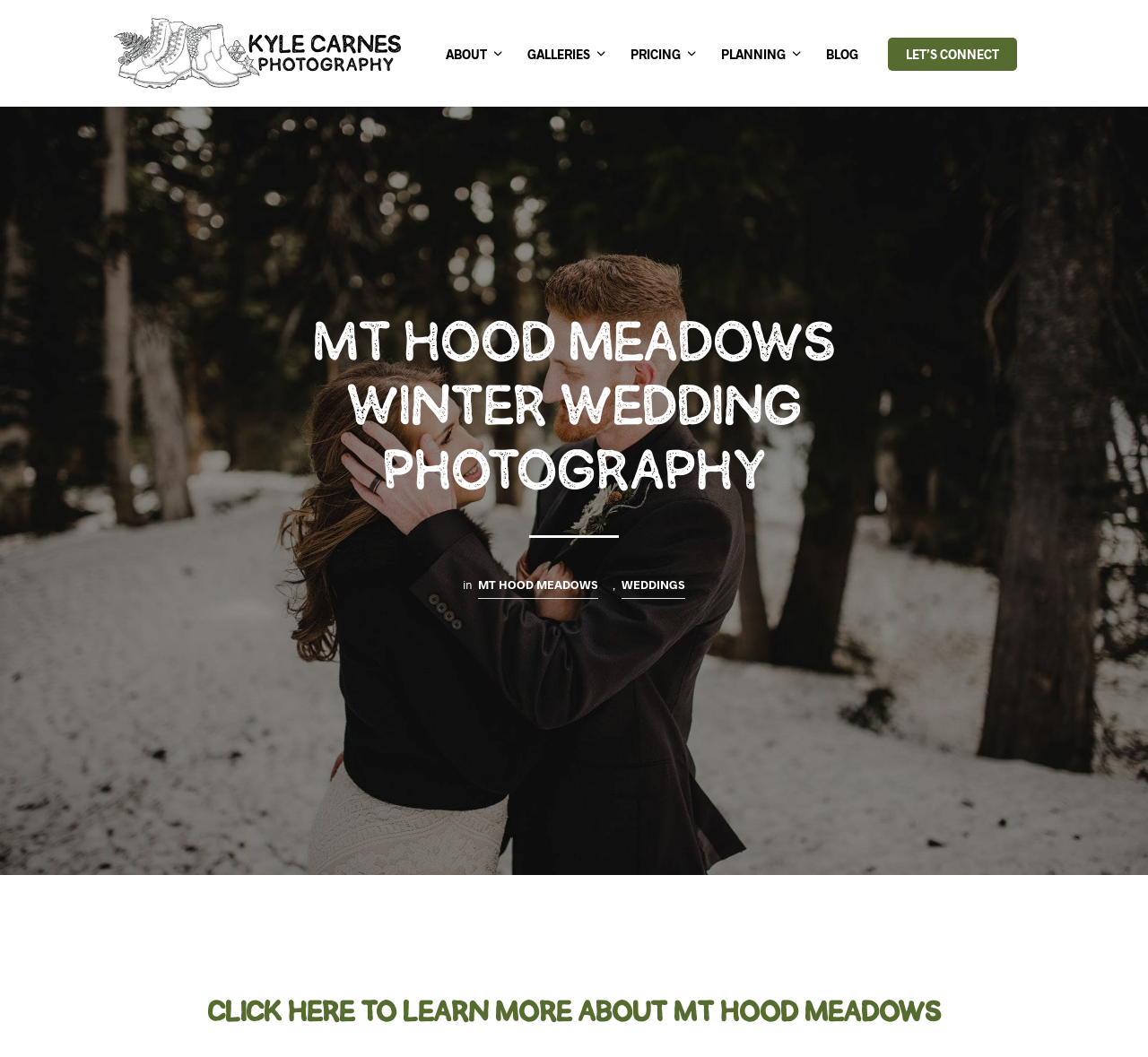Extract the primary heading text from the webpage.

Mt Hood Meadows Winter Wedding Photography